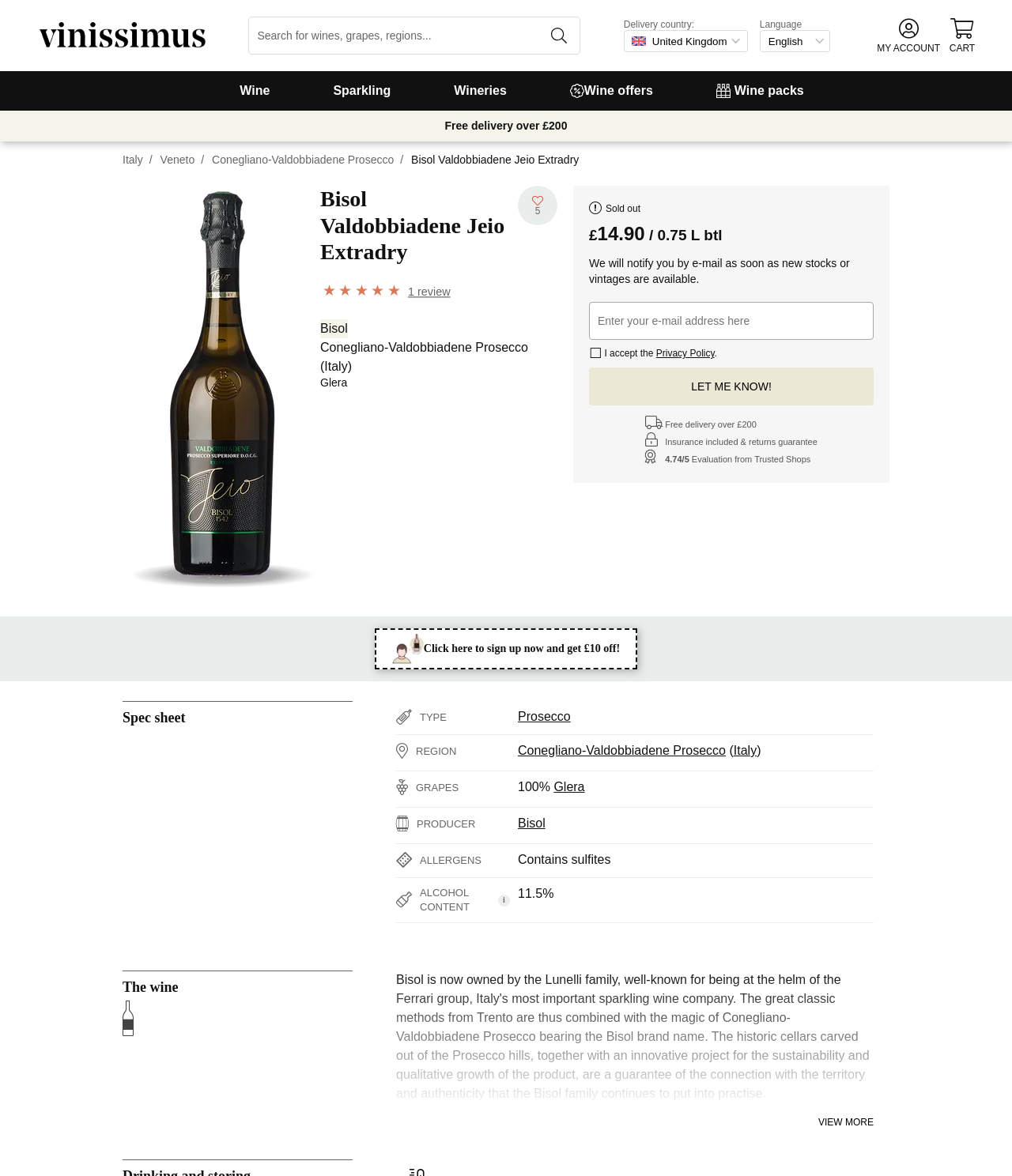Please identify the bounding box coordinates of the region to click in order to complete the given instruction: "Add to my wishlist". The coordinates should be four float numbers between 0 and 1, i.e., [left, top, right, bottom].

[0.512, 0.158, 0.551, 0.192]